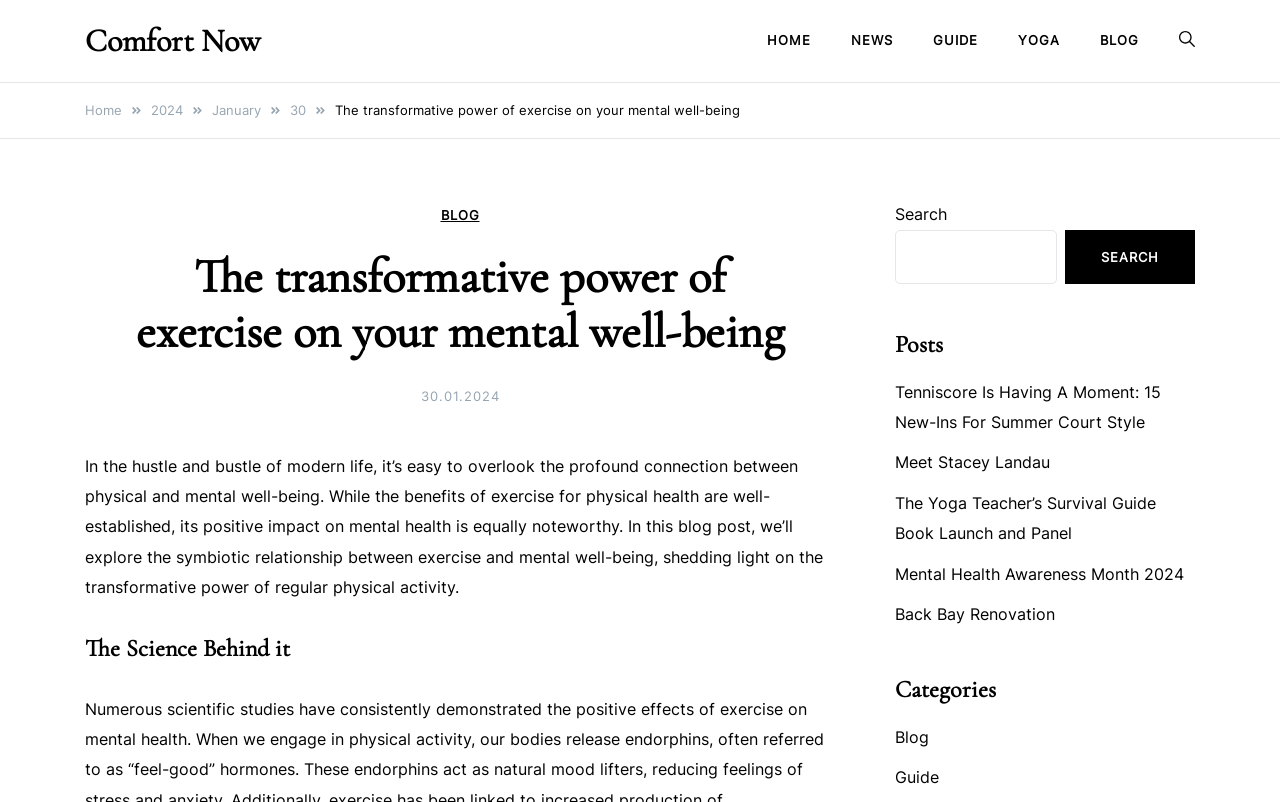Determine the bounding box coordinates for the UI element with the following description: "2024". The coordinates should be four float numbers between 0 and 1, represented as [left, top, right, bottom].

[0.118, 0.127, 0.143, 0.147]